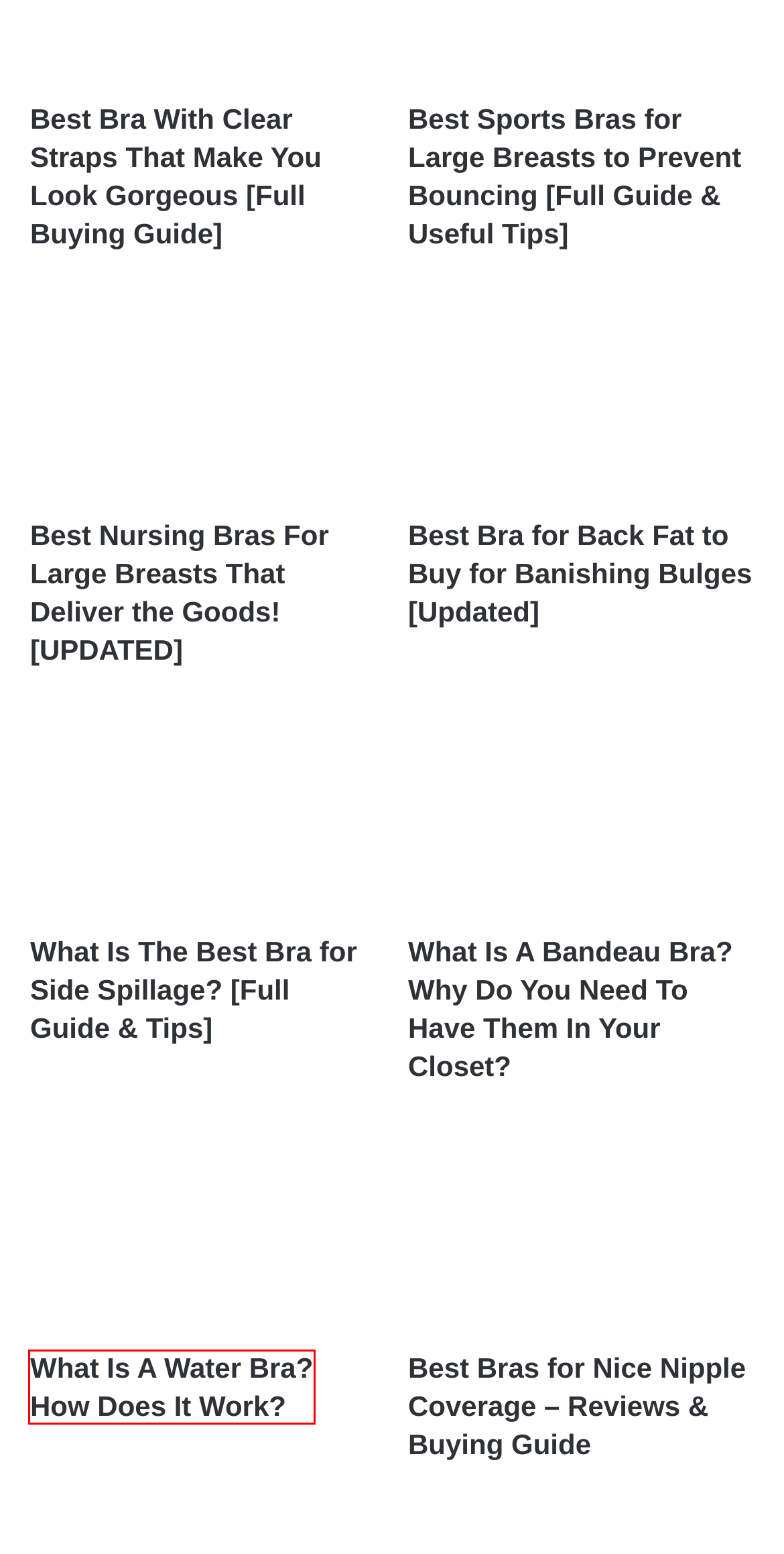You are provided a screenshot of a webpage featuring a red bounding box around a UI element. Choose the webpage description that most accurately represents the new webpage after clicking the element within the red bounding box. Here are the candidates:
A. Our Team - PinkClubWear
B. What Is A Water Bra? How Does It Work?
C. How To Fix Saggy Swimsuit Bottoms The Most Easily On Your Own?
D. Bra Vs Bralette: Is Having Them Both Makes Your Life Awesome?
E. Best Bras For Nice Nipple Coverage - 2024 Reviews & Buying Guide
F. Best Bra For Back Fat To Buy In 2022 For Banishing Bulges
G. Best Nursing Bras For Large Breasts (Reviews 2024)
H. What Is A Bandeau Bra? Why Do You Need To Have Them In Your Closet?

B